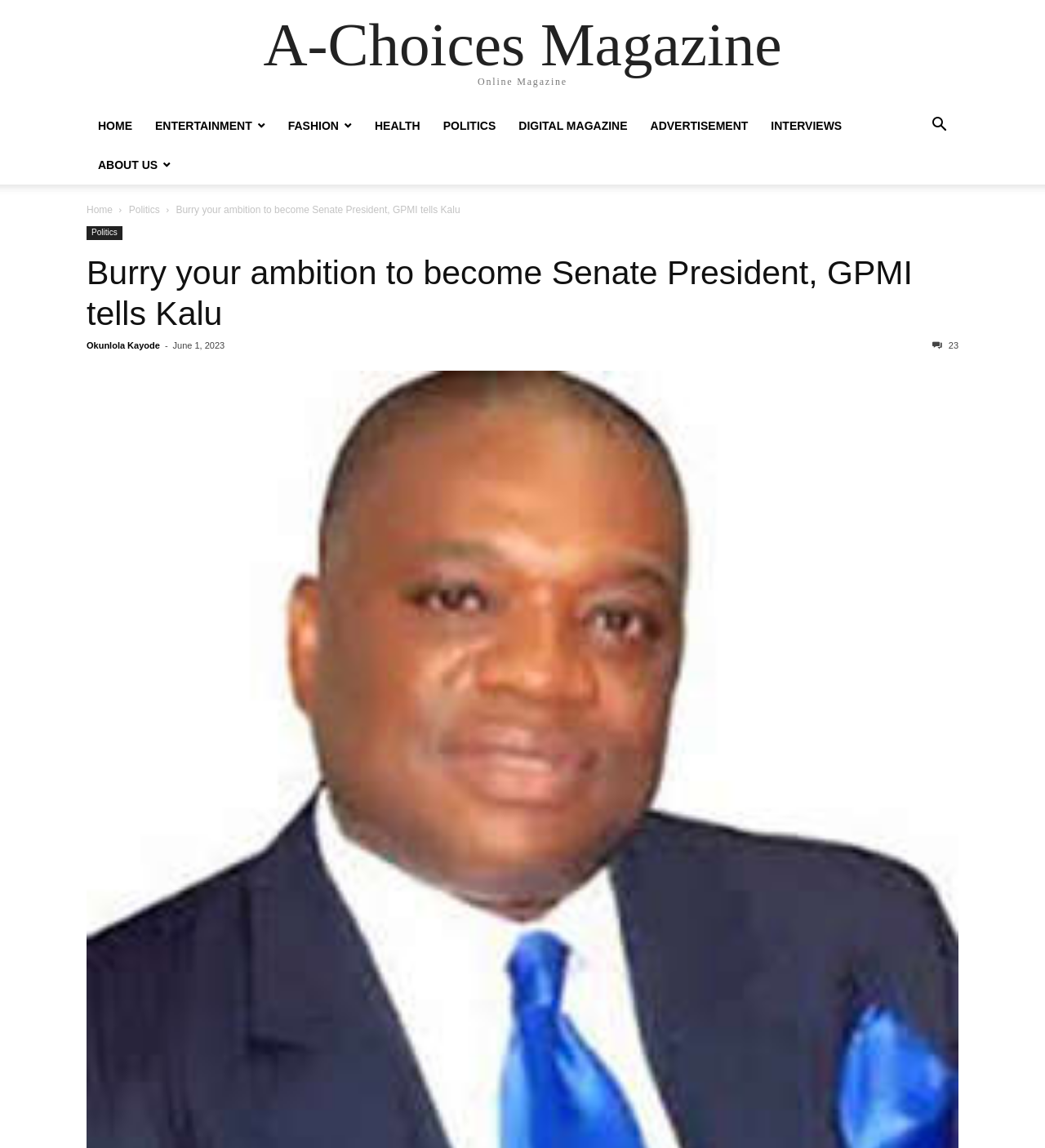Identify the bounding box coordinates of the clickable region necessary to fulfill the following instruction: "share the article". The bounding box coordinates should be four float numbers between 0 and 1, i.e., [left, top, right, bottom].

[0.892, 0.297, 0.917, 0.305]